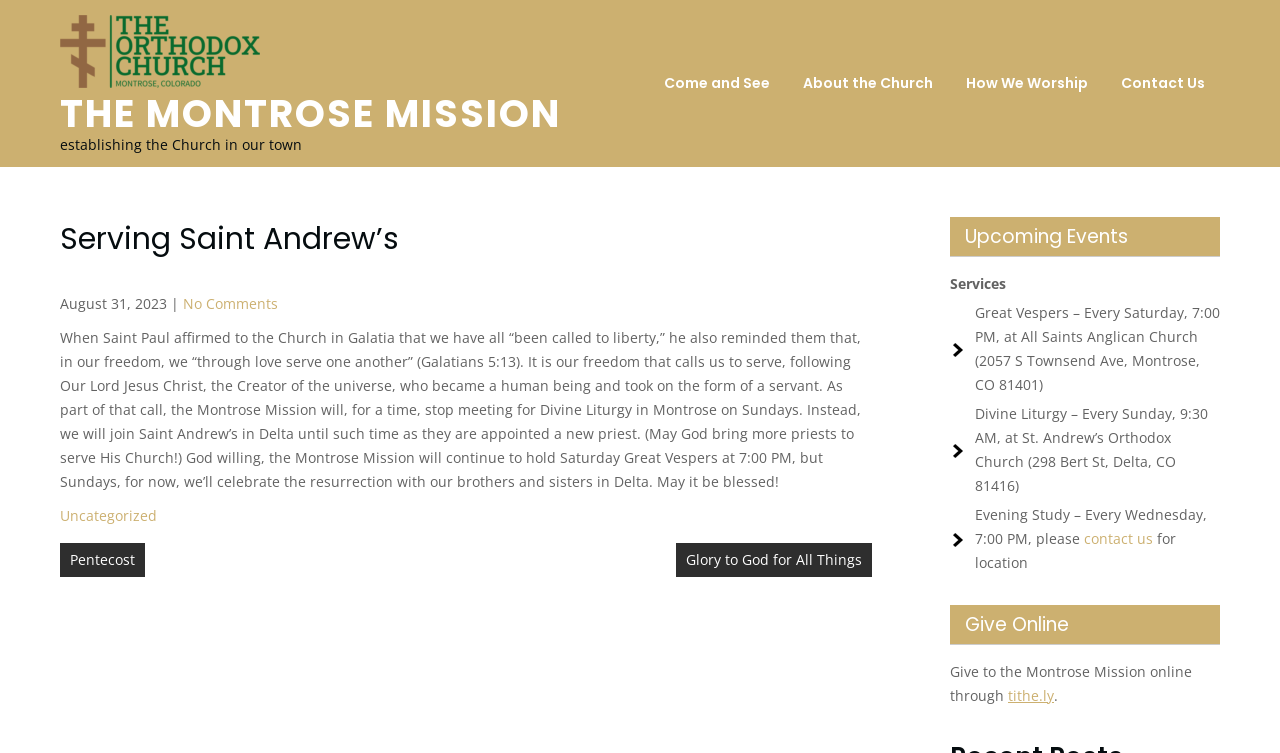Give a short answer to this question using one word or a phrase:
How can one give to the Montrose Mission online?

Through tithe.ly